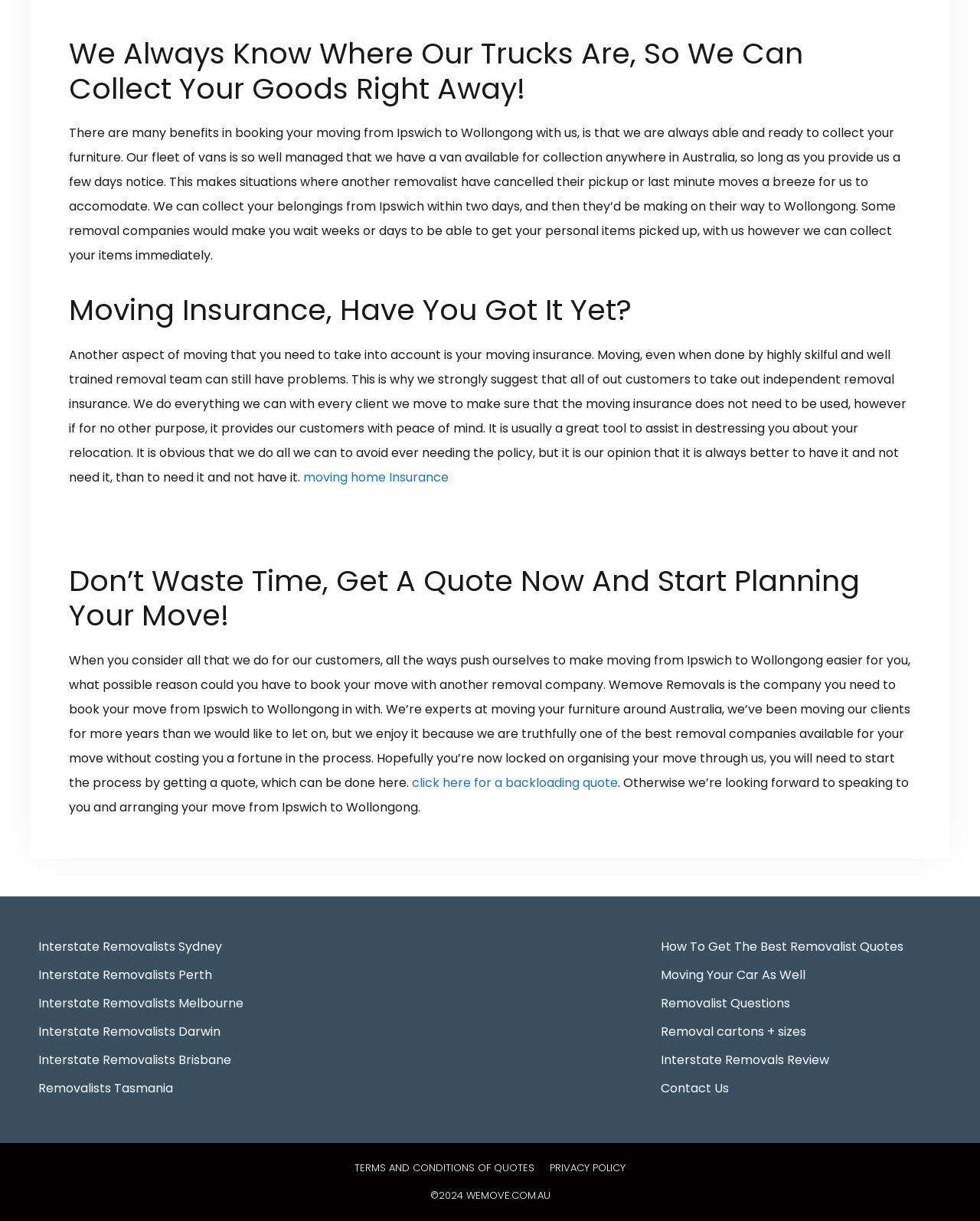Identify the bounding box for the UI element that is described as follows: "Removal cartons + sizes".

[0.674, 0.838, 0.823, 0.852]